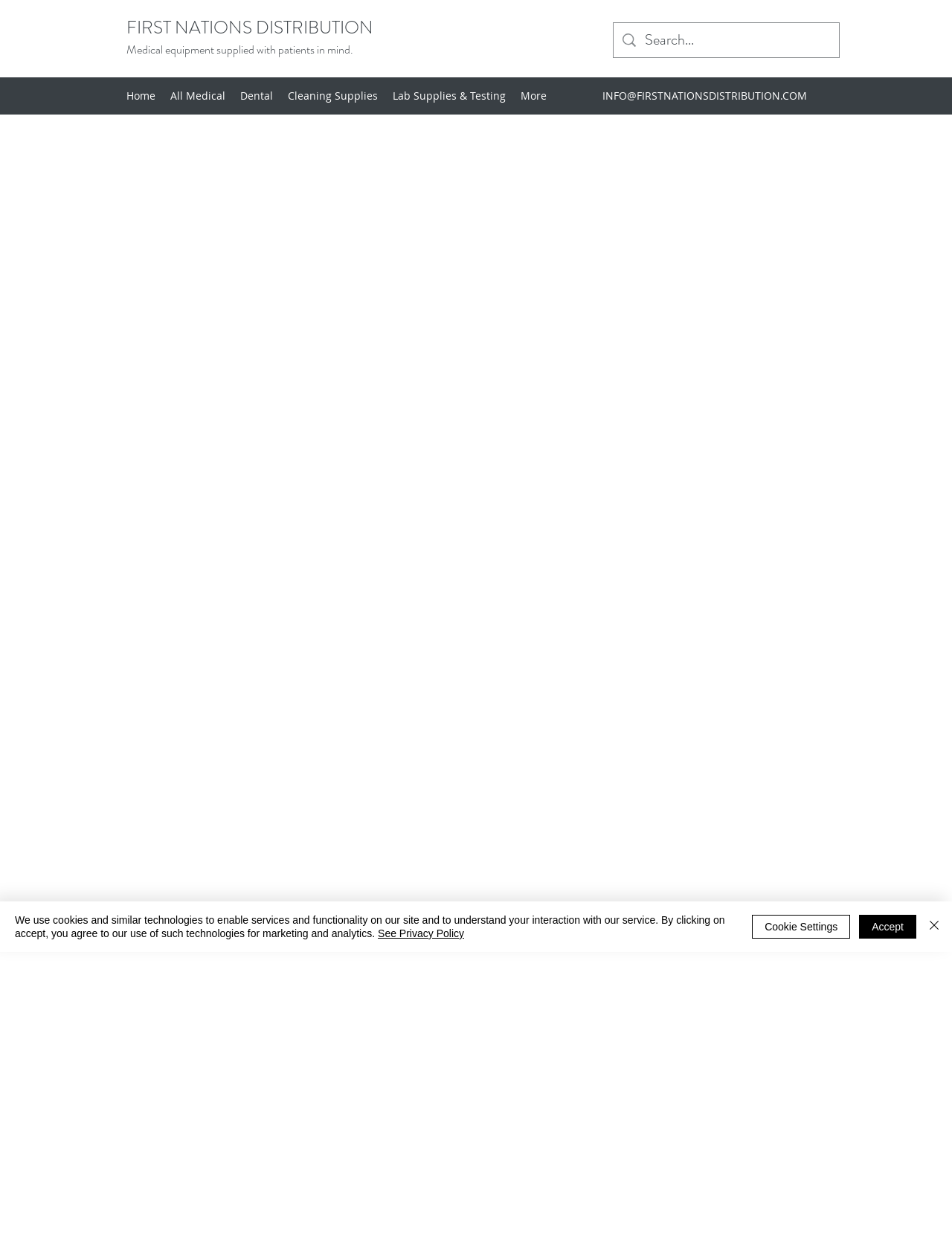Give a complete and precise description of the webpage's appearance.

The webpage appears to be a product page for the ACE Deluxe Ankle Brace 207736 on a website that sells medical equipment and supplies. At the top left of the page, there is a header section with the text "FIRST NATIONS DISTRIBUTION" and a subtitle "Medical equipment supplied with patients in mind." Below this header, there is a search bar with a magnifying glass icon and a search box where users can input their search queries.

To the right of the search bar, there is a link to the email address "INFO@FIRSTNATIONSDISTRIBUTION.COM". Above the search bar, there is a navigation menu with links to different sections of the website, including "Home", "All Medical", "Dental", "Cleaning Supplies", "Lab Supplies & Testing", and "More".

At the bottom of the page, there is a cookie policy alert that informs users about the website's use of cookies and similar technologies. The alert includes links to the "See Privacy Policy" and buttons to "Accept" or adjust "Cookie Settings". There is also a "Close" button with a close icon to dismiss the alert.

The main content of the page is likely to be the product description and details of the ACE Deluxe Ankle Brace 207736, but this information is not provided in the accessibility tree.